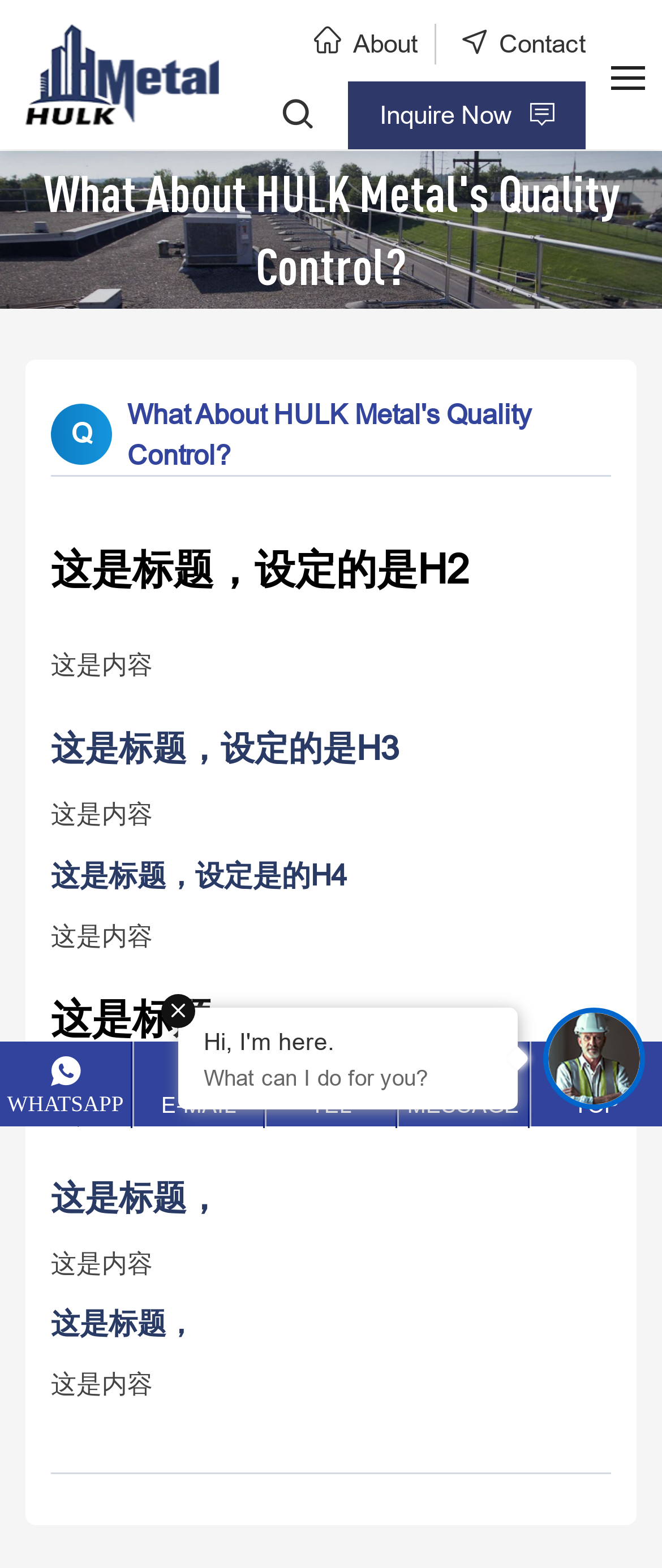Locate the bounding box of the UI element with the following description: "E-mail".

[0.203, 0.664, 0.397, 0.719]